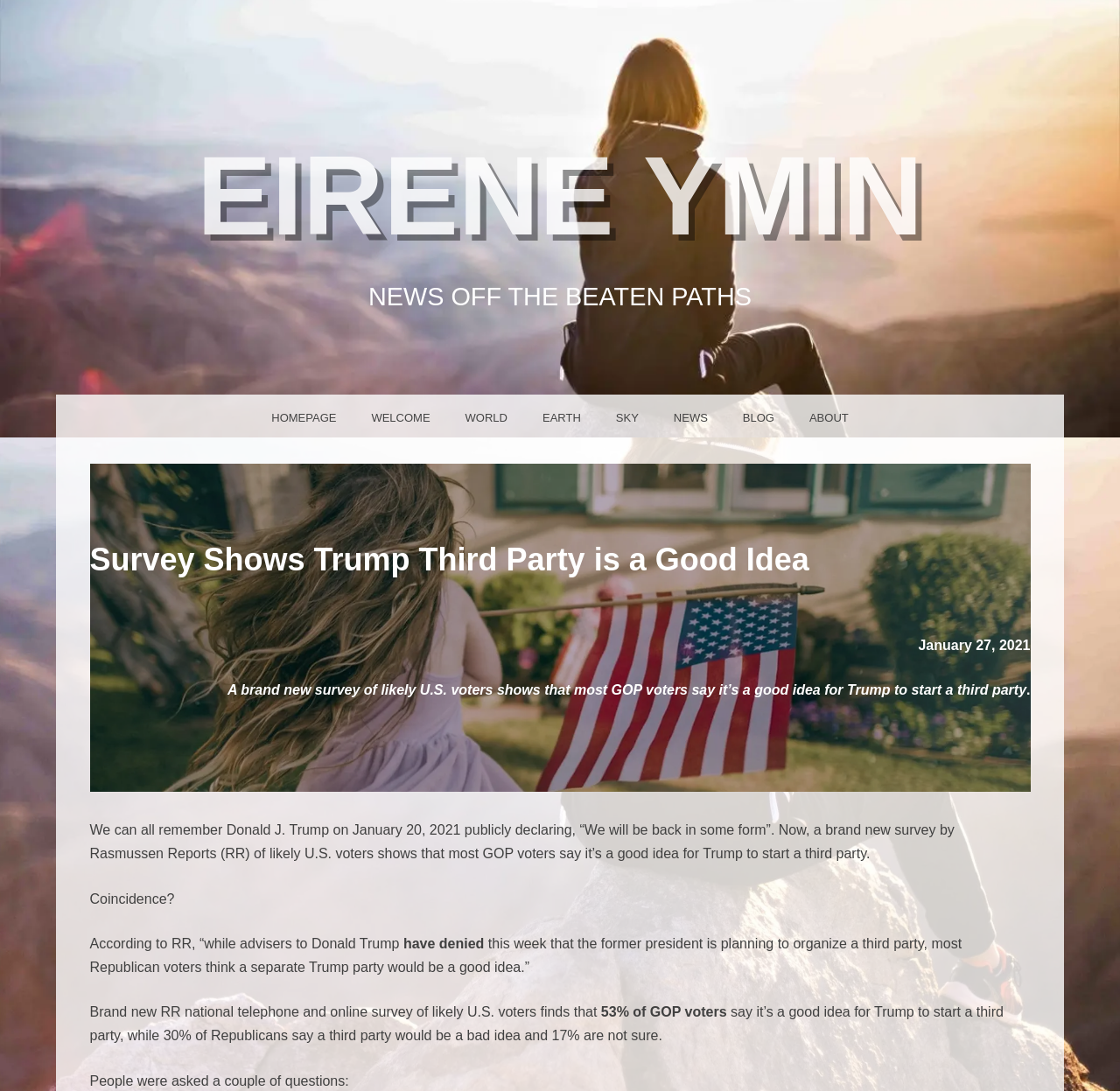Identify the bounding box coordinates for the UI element described as follows: "About". Ensure the coordinates are four float numbers between 0 and 1, formatted as [left, top, right, bottom].

[0.707, 0.362, 0.773, 0.401]